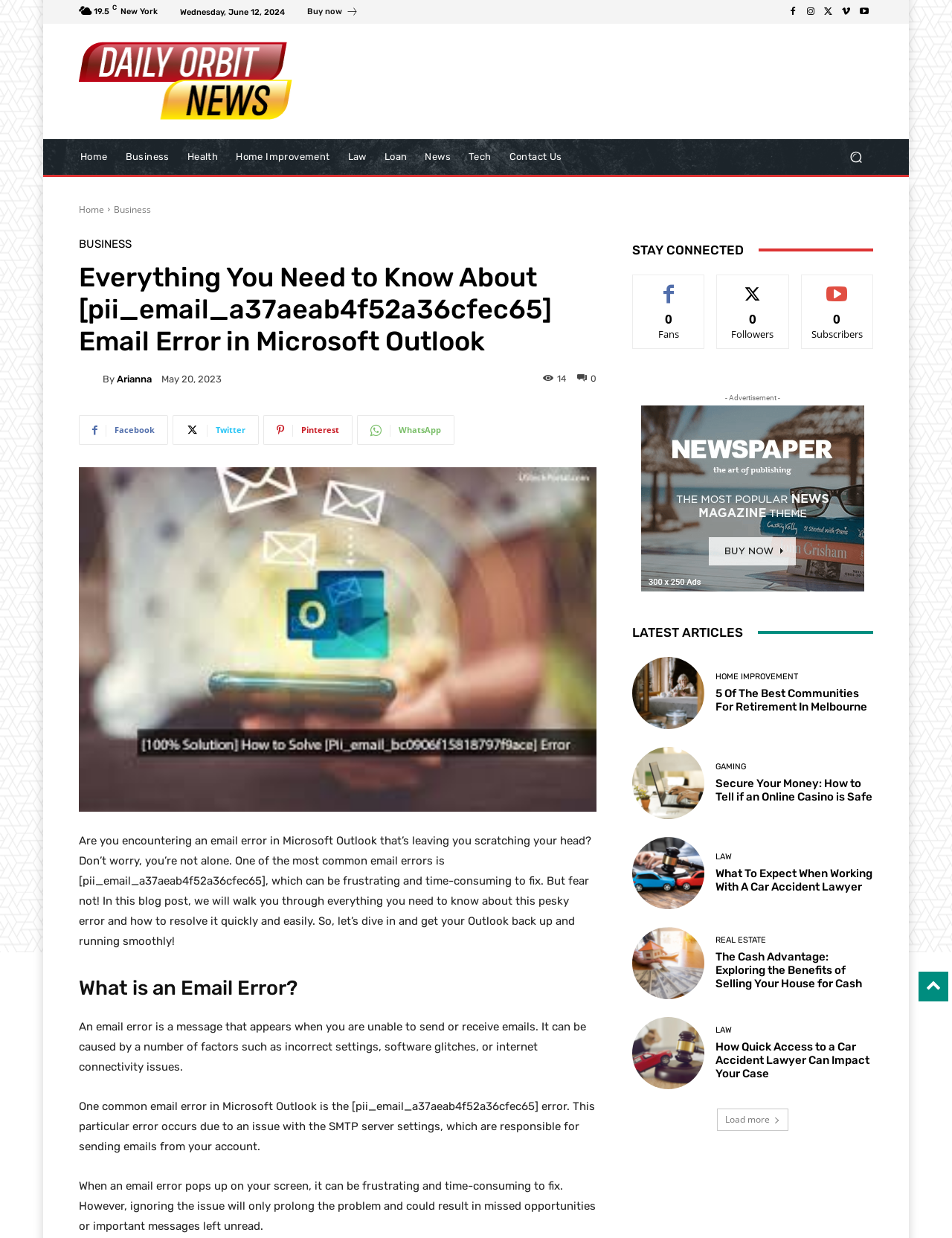What is the purpose of the SMTP server settings?
Please ensure your answer is as detailed and informative as possible.

According to the article, the SMTP server settings are responsible for sending emails from your account. This is mentioned in the section where the [pii_email_a37aeab4f52a36cfec65] error is explained.